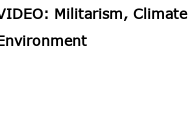Generate a descriptive account of all visible items and actions in the image.

The image features the title "END COLONIALISM," likely associated with a larger discussion or campaign focused on anti-colonial activism. Positioned prominently on the webpage, it emphasizes the call to action regarding colonial histories and their impacts. This image is part of a section highlighting a video titled "Militarism, Climate Chaos, and the Environment," suggesting a connection between these themes and the ongoing discussions about social justice, environmental issues, and systemic inequalities. The surrounding text hints at a broader narrative exploring these interconnected topics and the importance of community involvement, fostering awareness, and encouraging subscribers to join the conversation through email notifications.